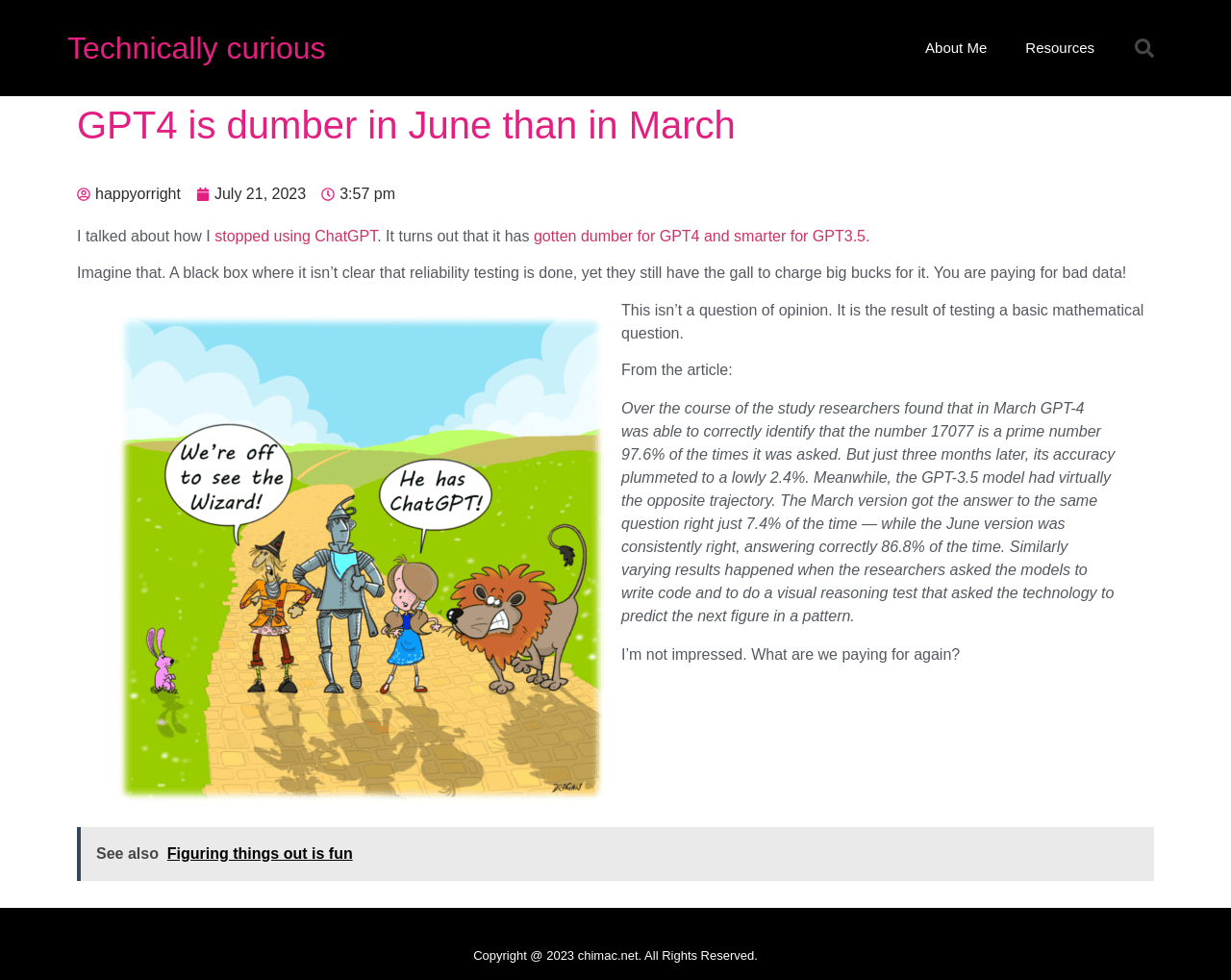Please examine the image and provide a detailed answer to the question: What is the topic of the article?

The article discusses the performance of GPT4 and GPT3.5, comparing their abilities to correctly identify prime numbers and perform other tasks, indicating that the topic of the article is the comparison of these two AI models.